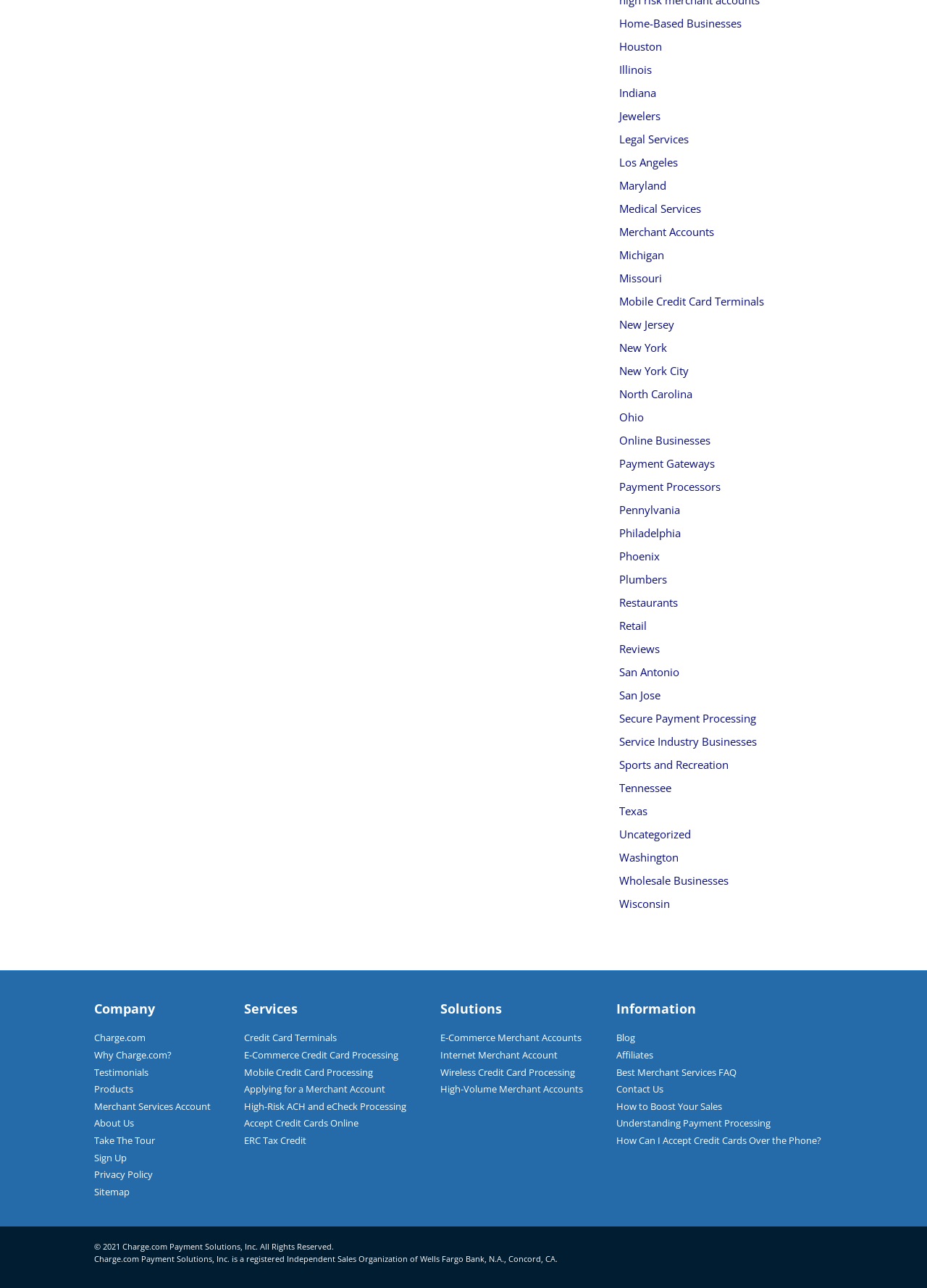Determine the bounding box coordinates of the UI element that matches the following description: "Charge.com". The coordinates should be four float numbers between 0 and 1 in the format [left, top, right, bottom].

[0.102, 0.801, 0.157, 0.811]